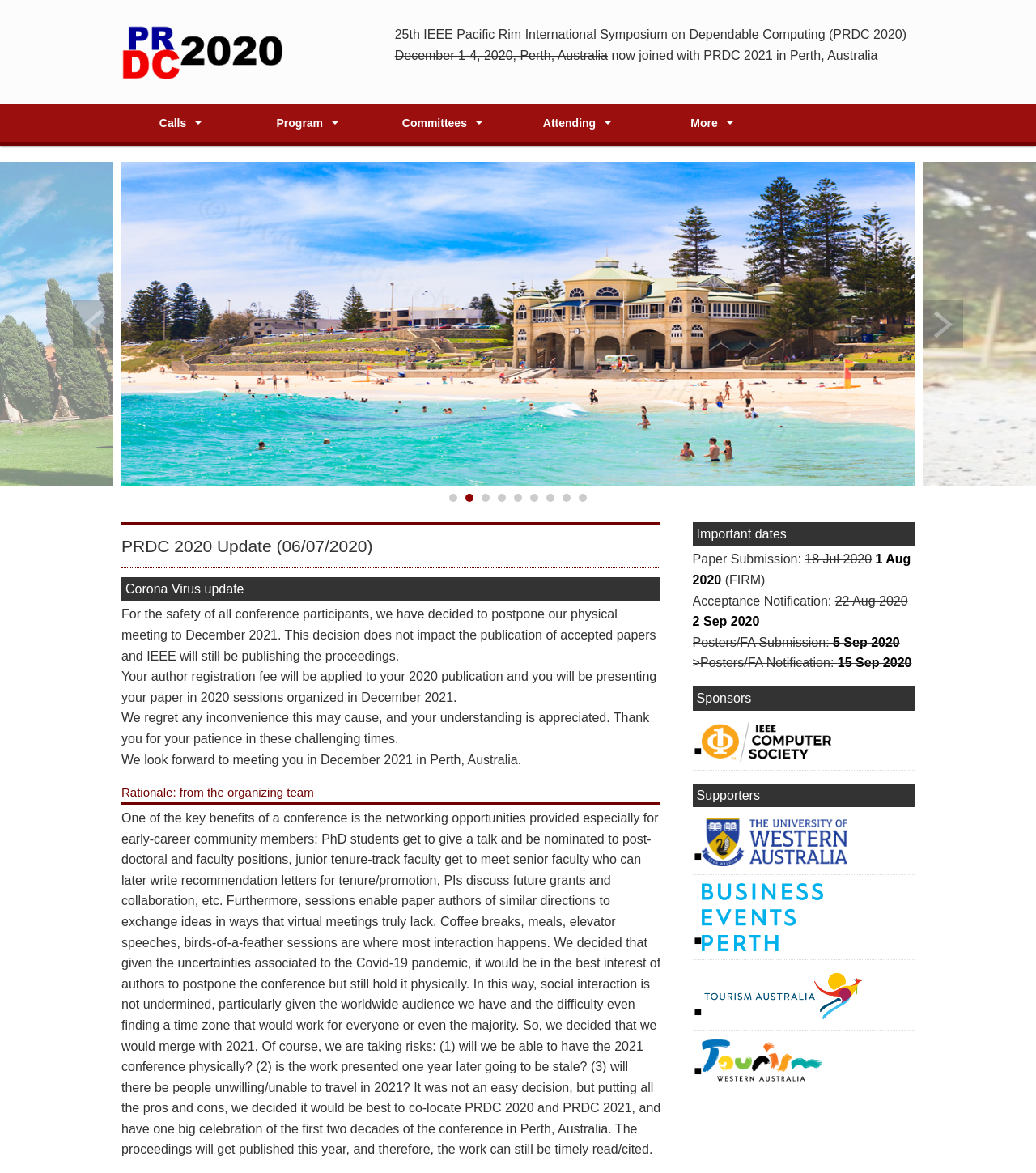Identify the bounding box coordinates of the element to click to follow this instruction: 'Check the 'Important dates''. Ensure the coordinates are four float values between 0 and 1, provided as [left, top, right, bottom].

[0.668, 0.445, 0.883, 0.465]